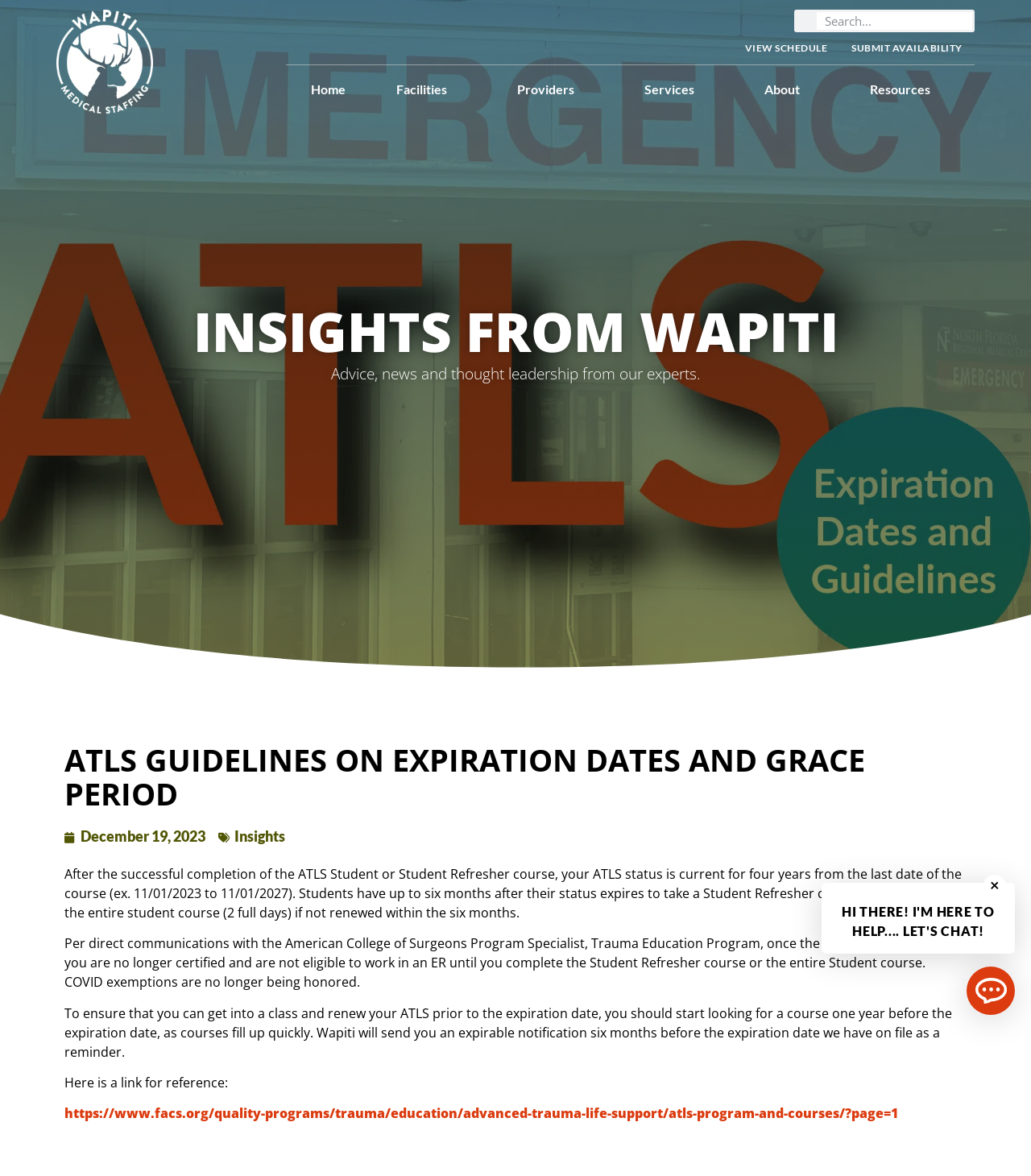Provide a one-word or short-phrase answer to the question:
What is the duration of ATLS status after completing the course?

Four years